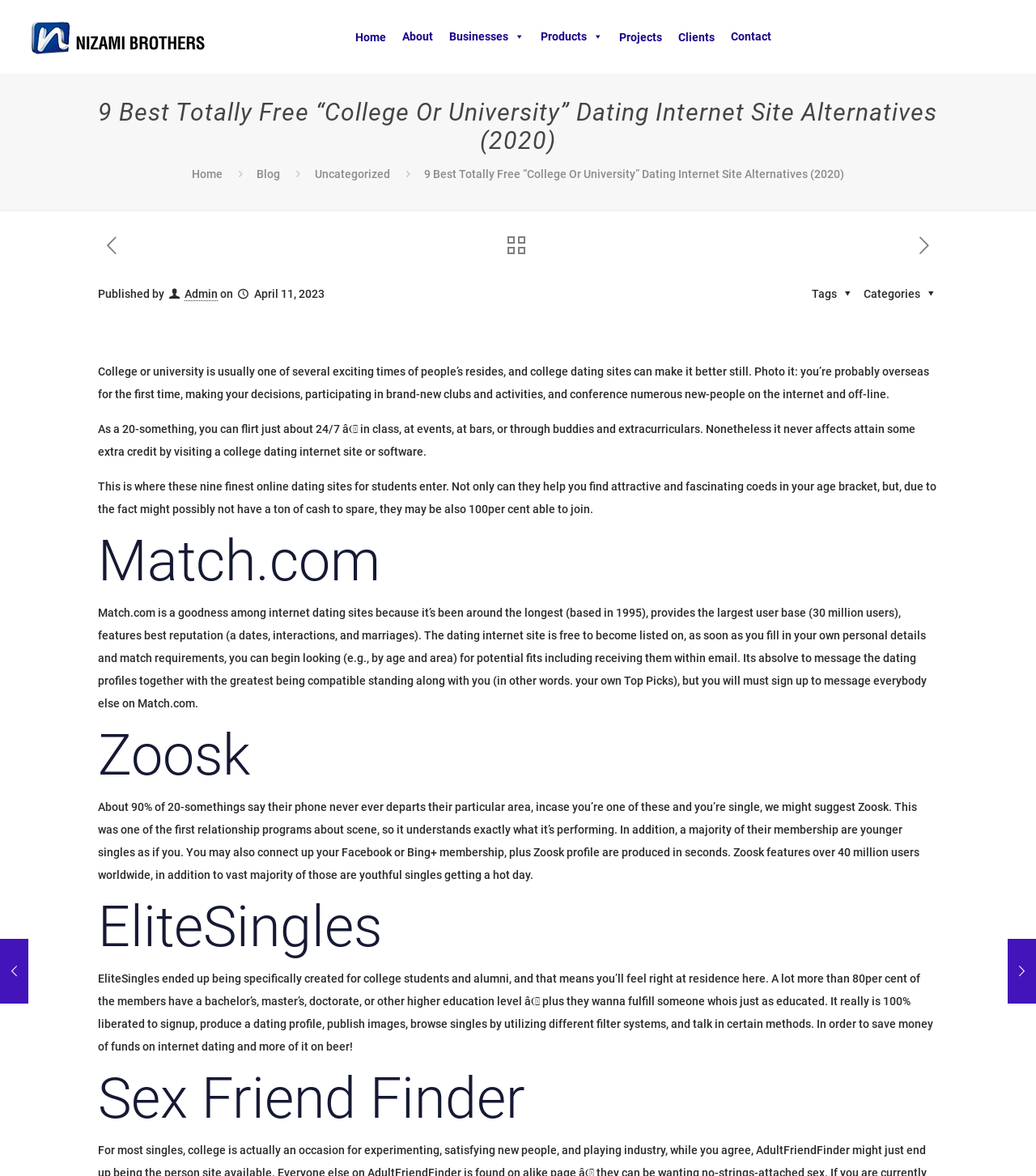Please identify the bounding box coordinates of the element that needs to be clicked to execute the following command: "Click the 'EliteSingles' heading". Provide the bounding box using four float numbers between 0 and 1, formatted as [left, top, right, bottom].

[0.094, 0.764, 0.906, 0.812]